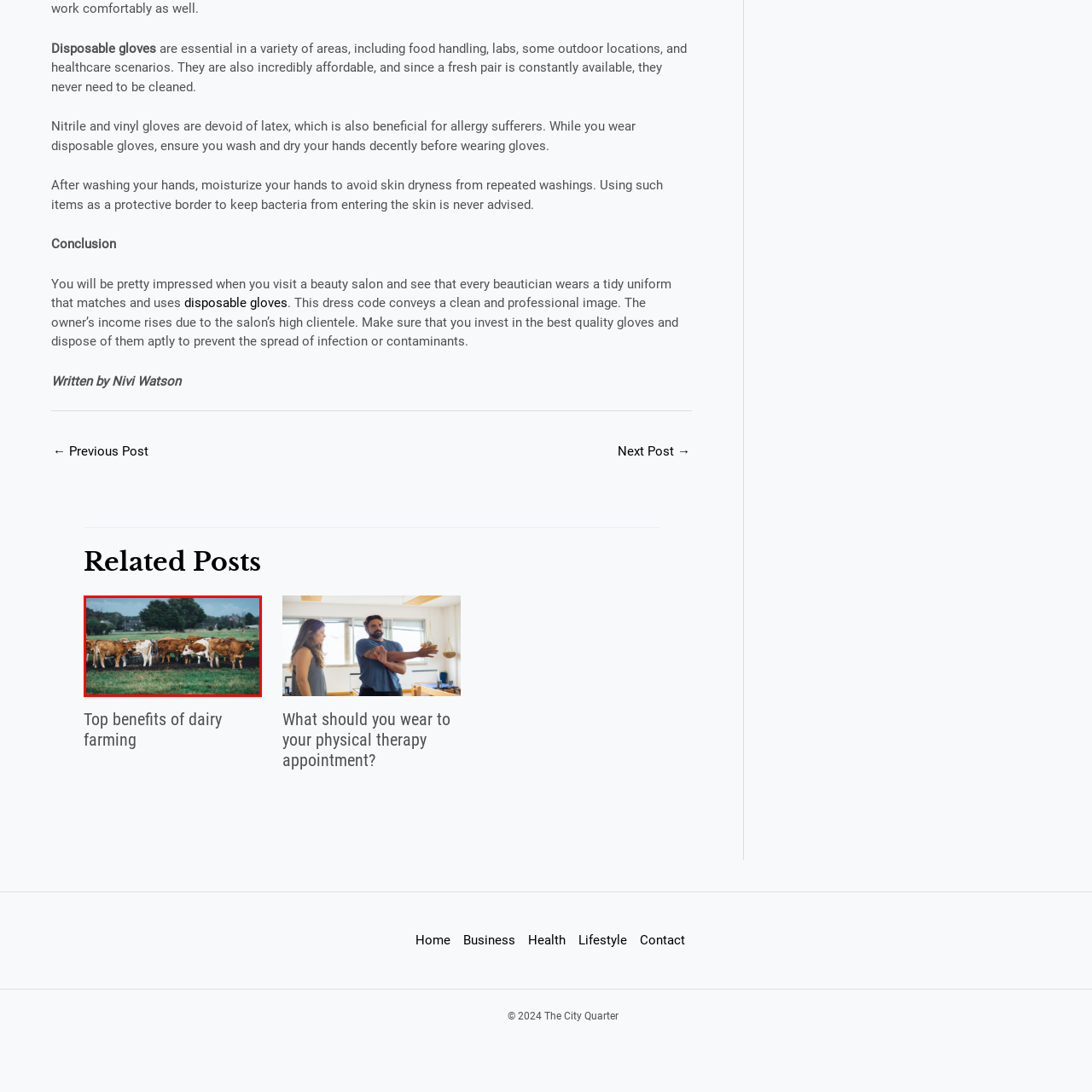What type of farming is depicted in the image?
Analyze the image marked by the red bounding box and respond with an in-depth answer considering the visual clues.

The caption explicitly states that the image 'encapsulates the essence of dairy farming', and the presence of cows grazing in a pasture further supports this conclusion.